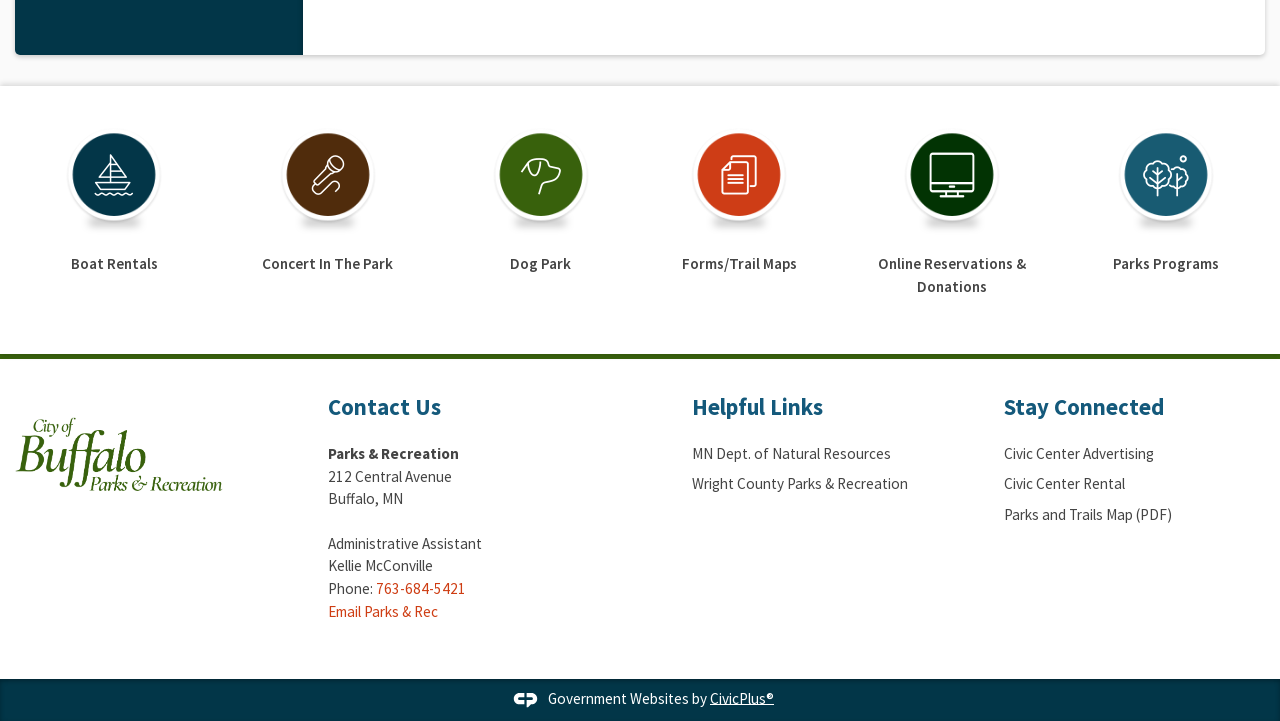What is the name of the department?
Please provide a comprehensive answer based on the contents of the image.

The name of the department can be found in the 'Contact Us' section, where it is mentioned as 'Parks & Recreation'.